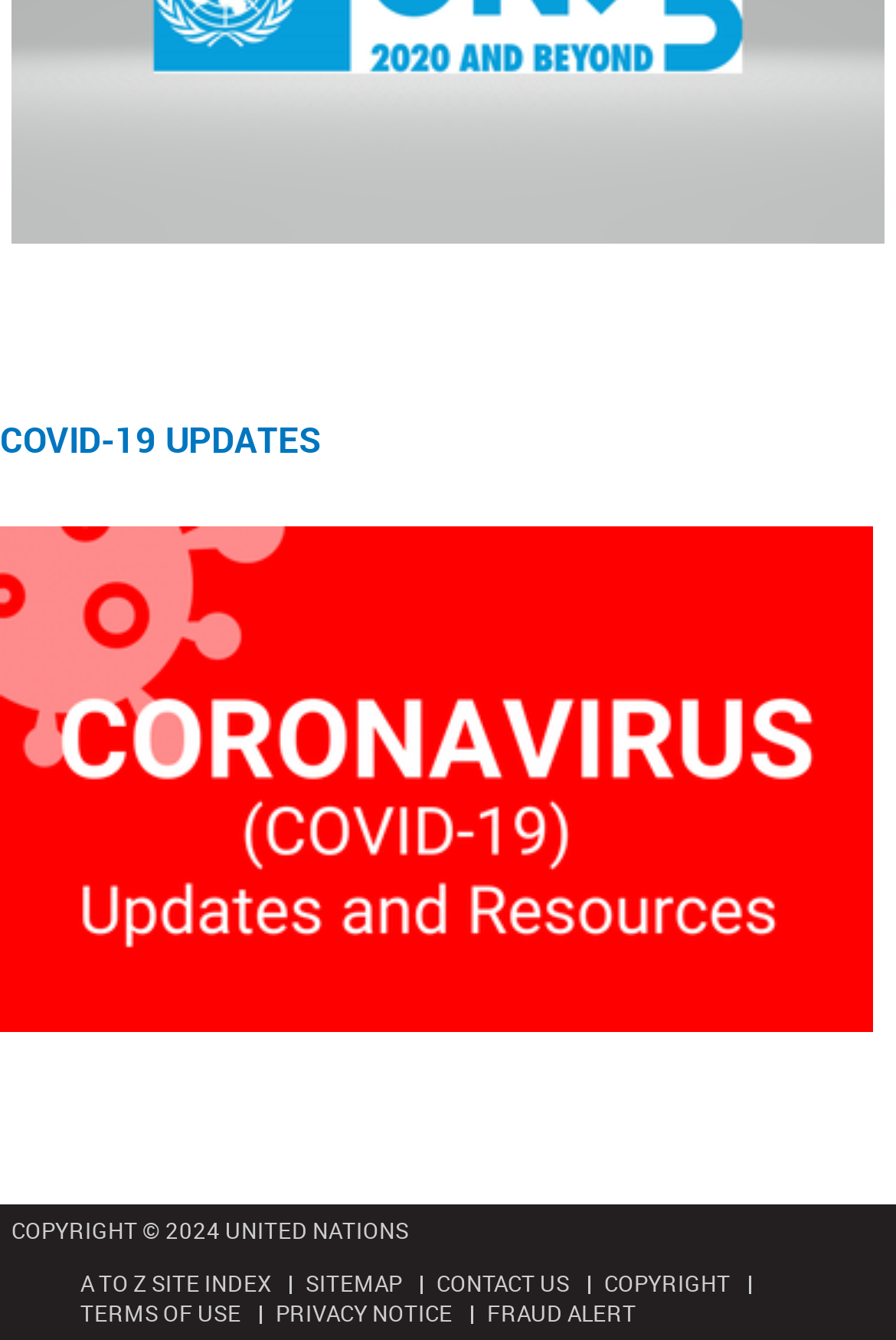Find the bounding box coordinates of the element's region that should be clicked in order to follow the given instruction: "Go to the site index". The coordinates should consist of four float numbers between 0 and 1, i.e., [left, top, right, bottom].

[0.09, 0.946, 0.303, 0.968]